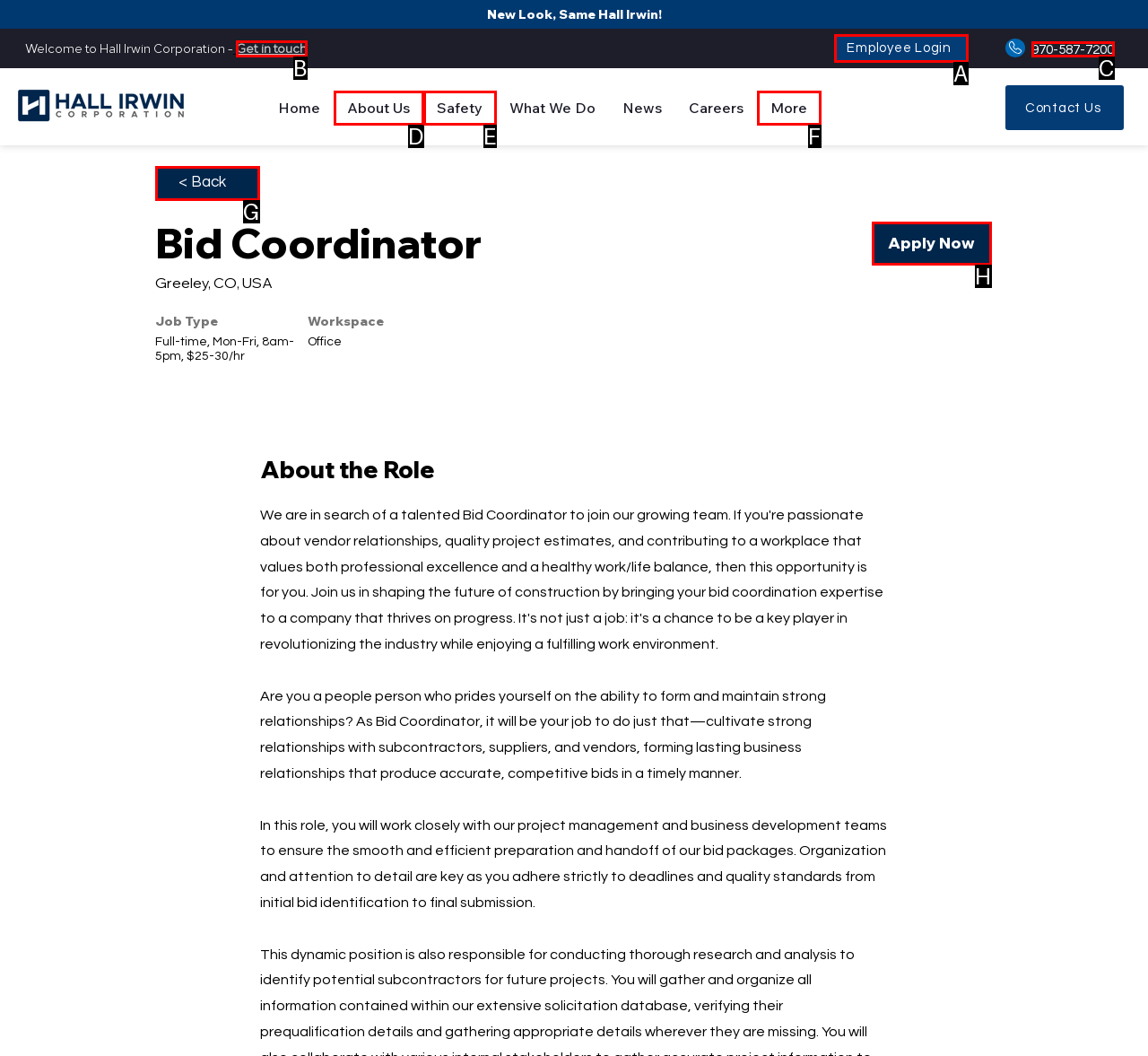Given the element description: Website by Doepud
Pick the letter of the correct option from the list.

None